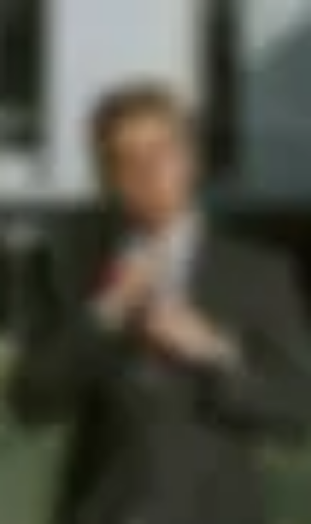Offer a meticulous description of the image.

The image features a well-dressed individual standing outdoors, likely in a professional setting. The person is adjusting their tie, suggesting a moment of preparation or focus before an important event. The background appears blurred but hints at a modern architectural structure, contributing to an overall atmosphere of professionalism. This image evokes themes of ambition and readiness, aligning with the inspirational quote by Marie Forleo, which highlights the importance of seizing opportunities even before feeling fully prepared. The central message encourages viewers to take initiative in their endeavors.